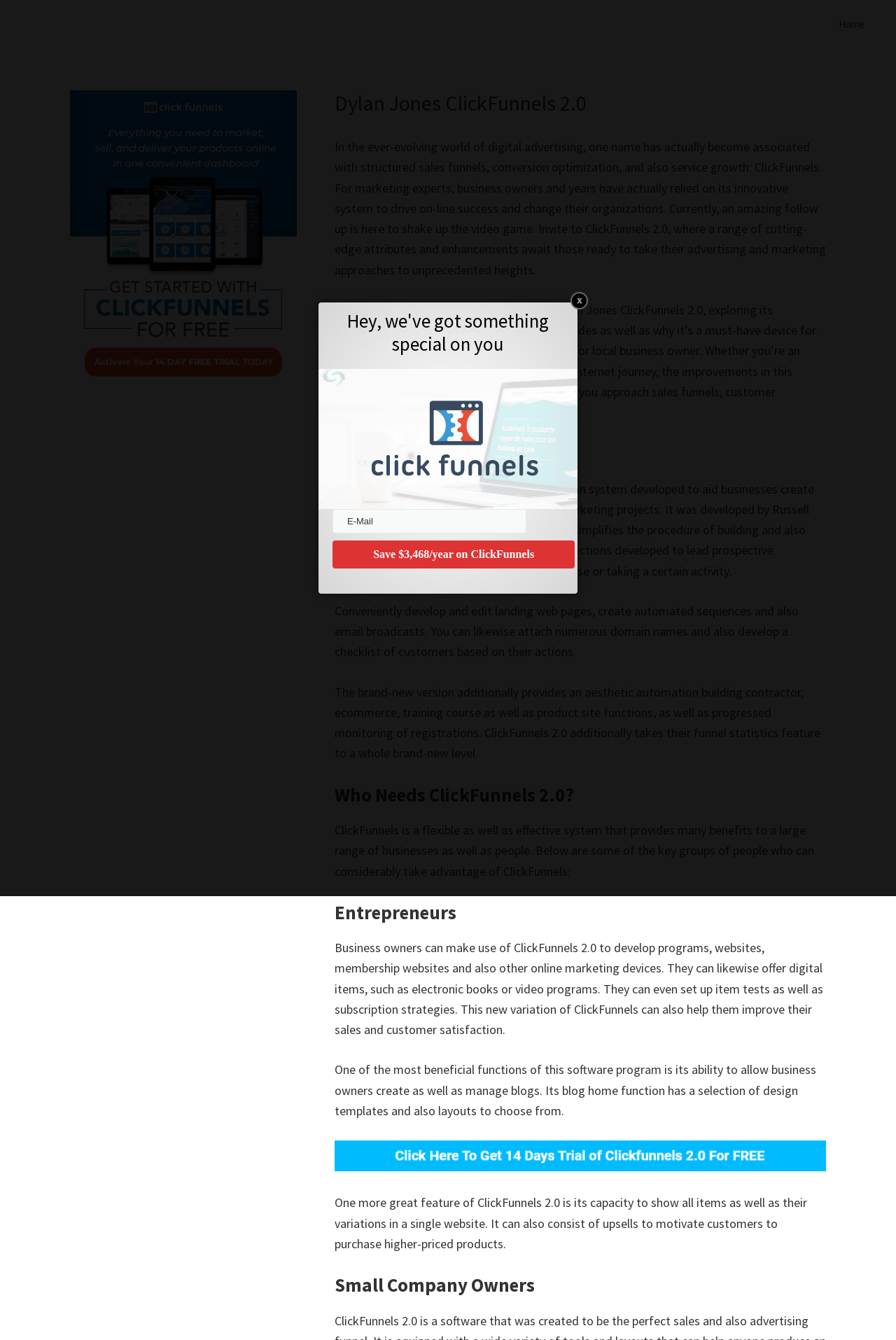Provide an in-depth caption for the webpage.

This webpage is about Dylan Jones ClickFunnels 2.0, a software system designed to help businesses create effective sales funnels and marketing campaigns. The page has a navigation menu at the top right corner, with links to "Home" and other sections. 

Below the navigation menu, there is a header section with a title "Dylan Jones ClickFunnels 2.0 – Everything You Need To Know". 

The main content of the page is divided into several sections. The first section introduces ClickFunnels 2.0, explaining its capabilities and upgrades. This section is followed by a heading "What is ClickFunnels?" which provides a brief overview of the software system. 

The next section is about the benefits of ClickFunnels 2.0, with headings such as "Who Needs ClickFunnels 2.0?", "Entrepreneurs", and "Small Company Owners". Each of these sections explains how ClickFunnels 2.0 can help different types of businesses and individuals. 

On the left side of the page, there is a primary sidebar with a heading "Primary Sidebar" and a link to "{CF2}" with an associated image. 

In the middle of the page, there is a section with a heading "Hey, we've got something special on you" and a call-to-action form with a textbox to enter an email address and a button to "Save $3,468/year on ClickFunnels".